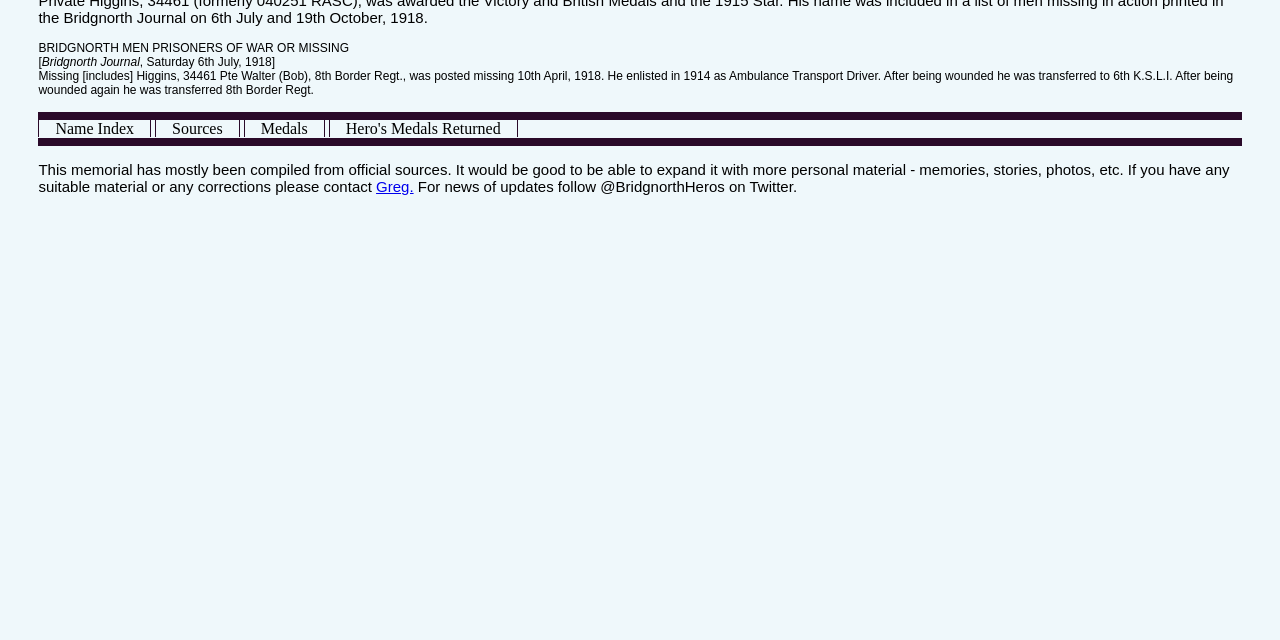Please specify the bounding box coordinates in the format (top-left x, top-left y, bottom-right x, bottom-right y), with values ranging from 0 to 1. Identify the bounding box for the UI component described as follows: Hero's Medals Returned

[0.258, 0.181, 0.404, 0.22]